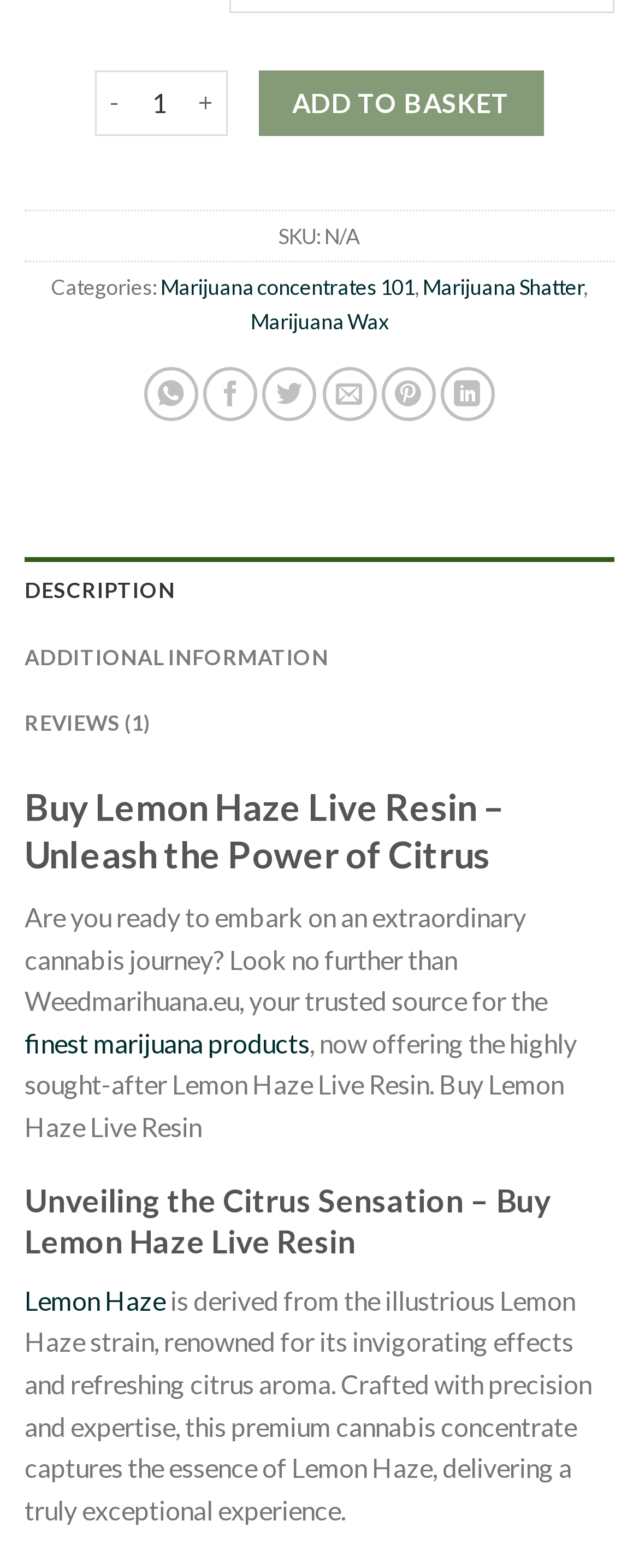Please specify the bounding box coordinates for the clickable region that will help you carry out the instruction: "Learn more about Marijuana concentrates 101".

[0.251, 0.175, 0.649, 0.191]